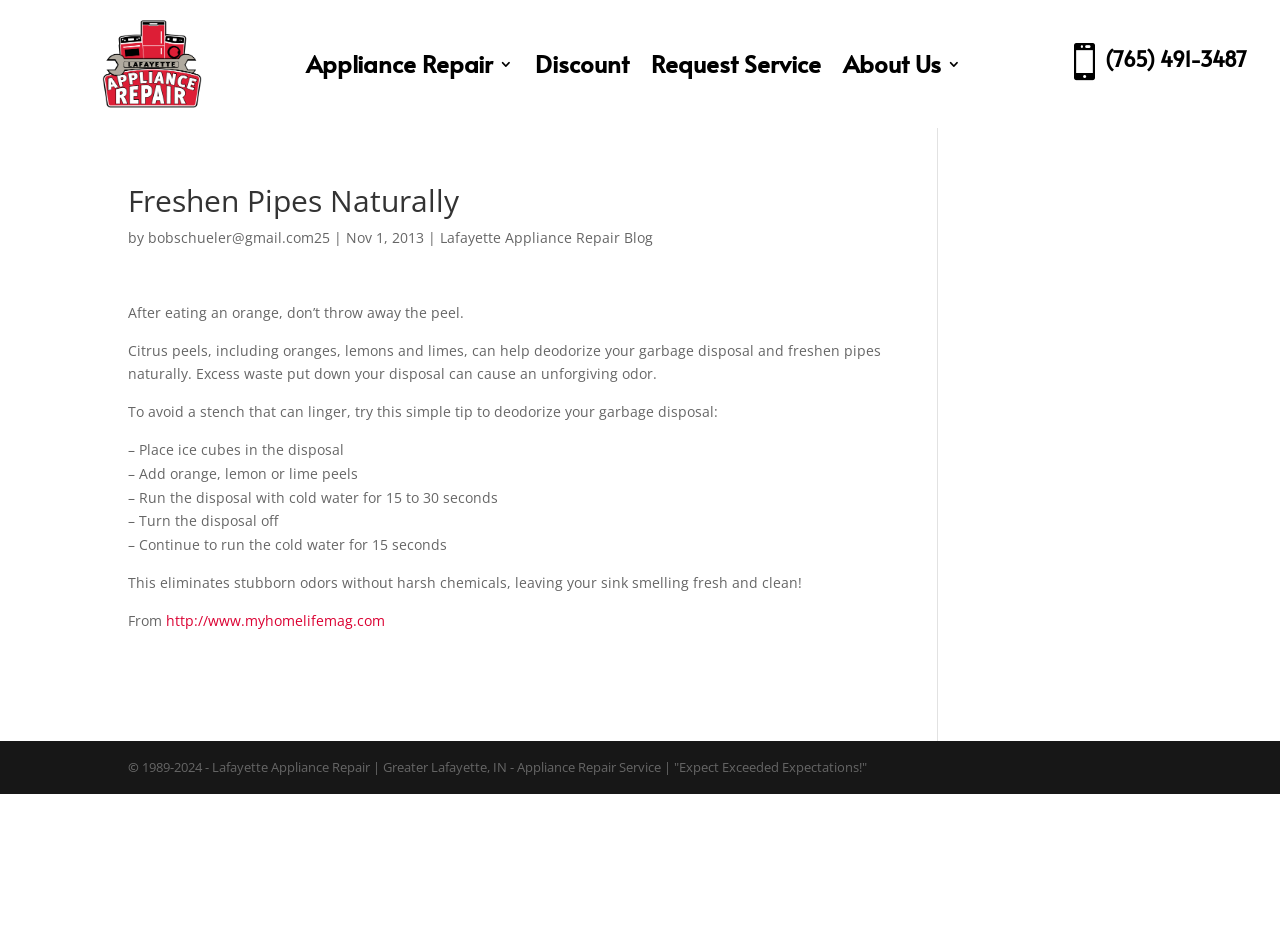Could you find the bounding box coordinates of the clickable area to complete this instruction: "Visit the 'Lafayette Appliance Repair Blog'"?

[0.344, 0.24, 0.51, 0.26]